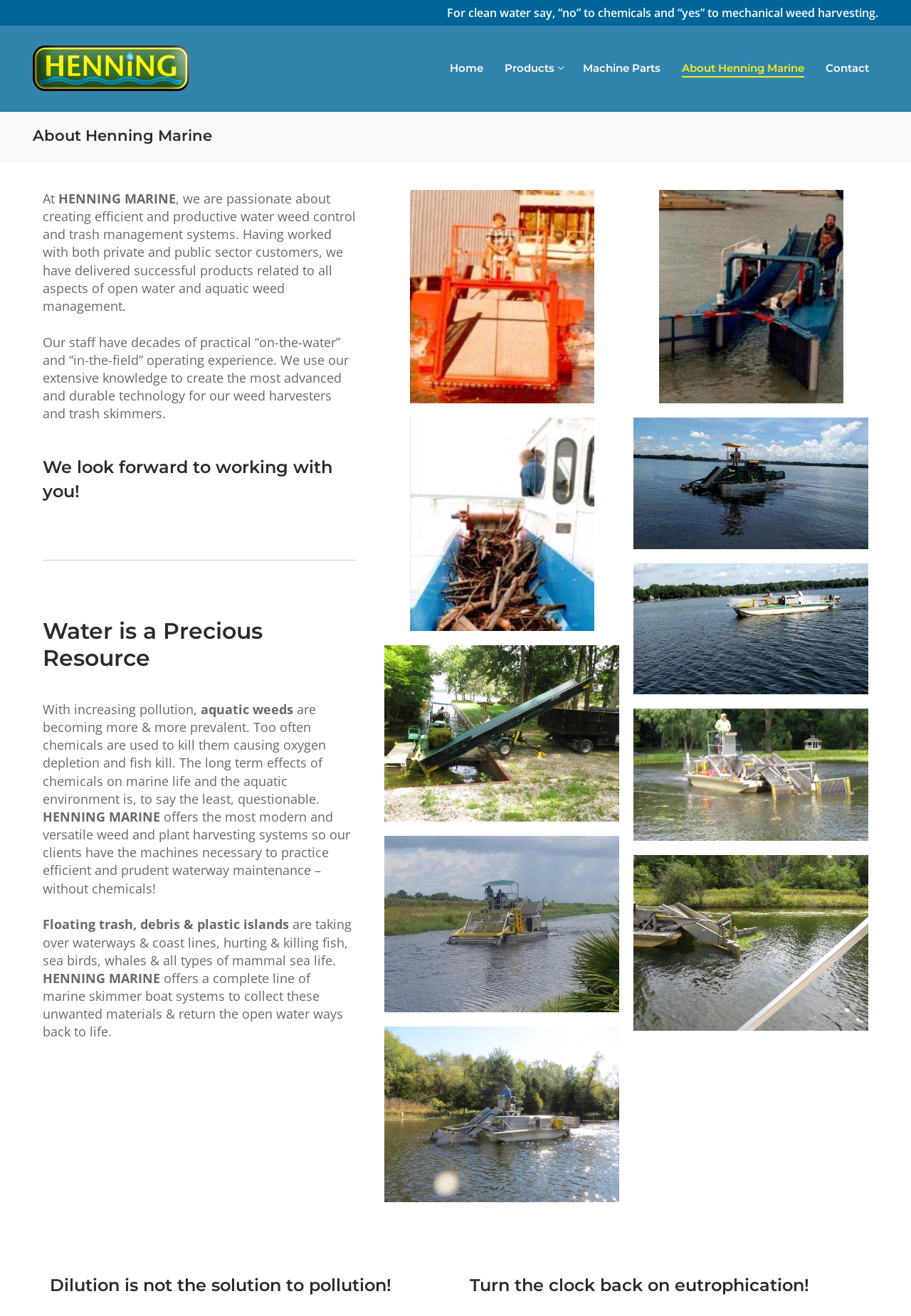What is the alternative to chemicals for water weed control?
Based on the screenshot, answer the question with a single word or phrase.

Mechanical weed harvesting